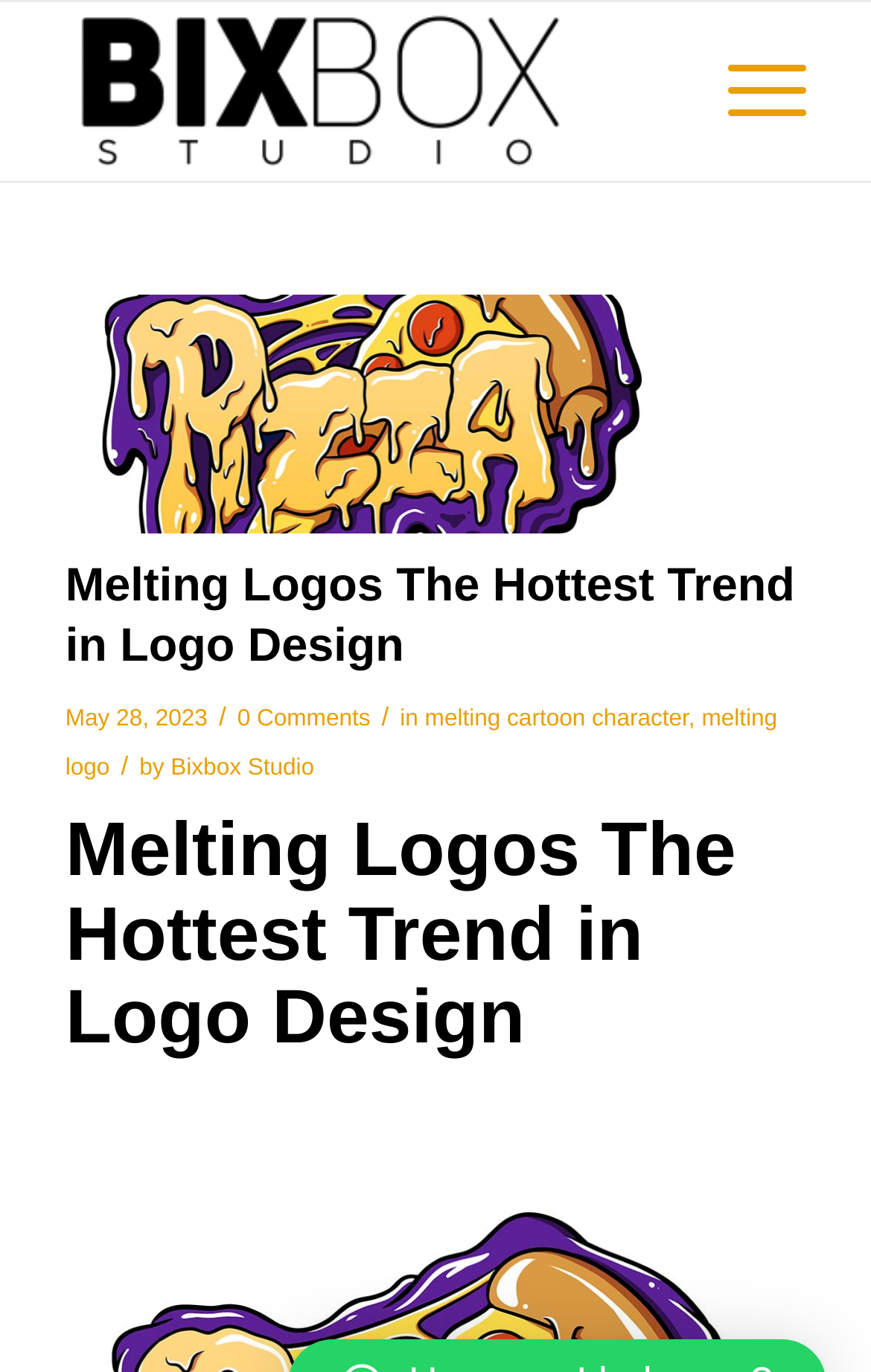Identify the first-level heading on the webpage and generate its text content.

Melting Logos The Hottest Trend in Logo Design